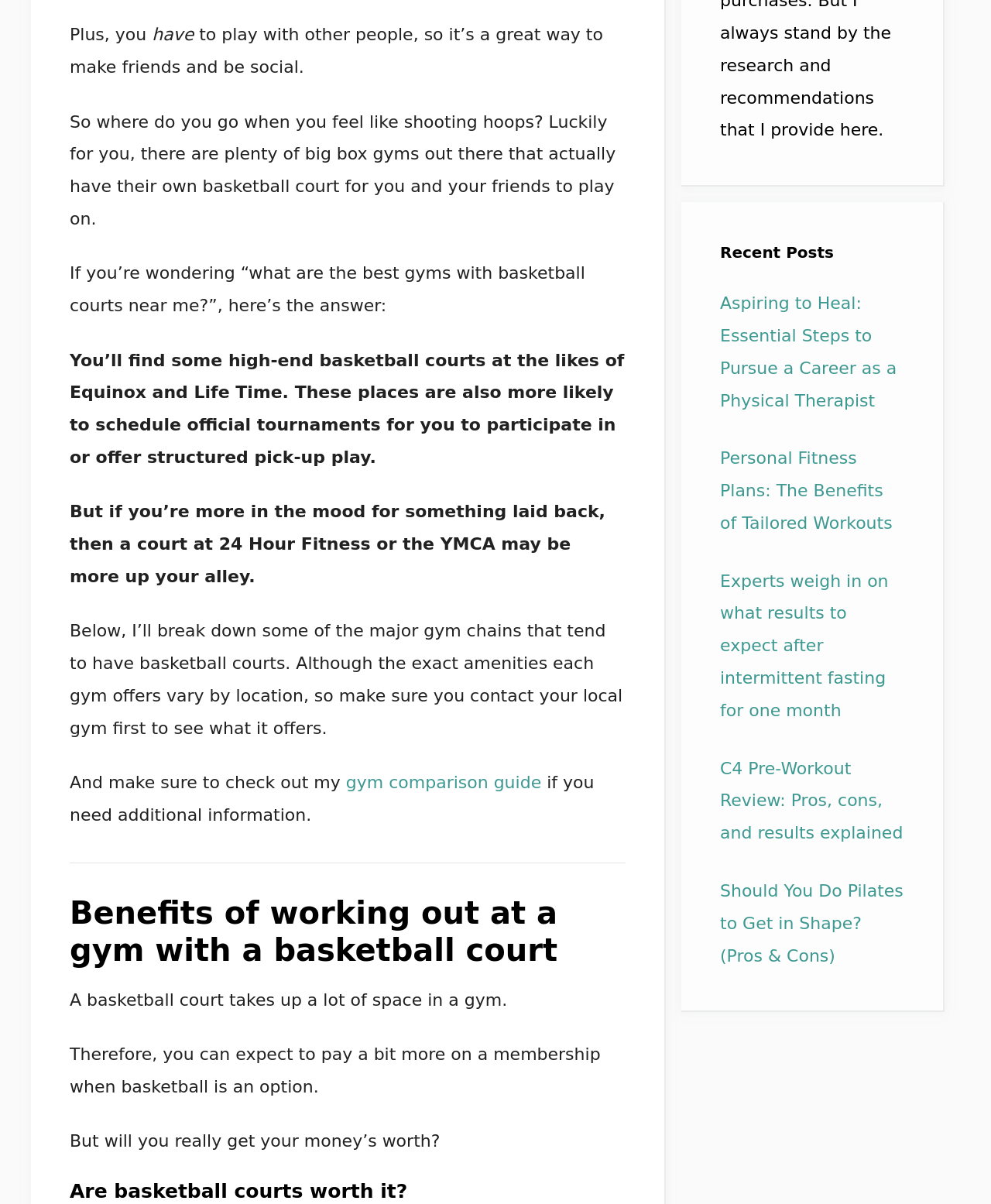What is the benefit of playing basketball with others?
Based on the image, give a one-word or short phrase answer.

make friends and be social